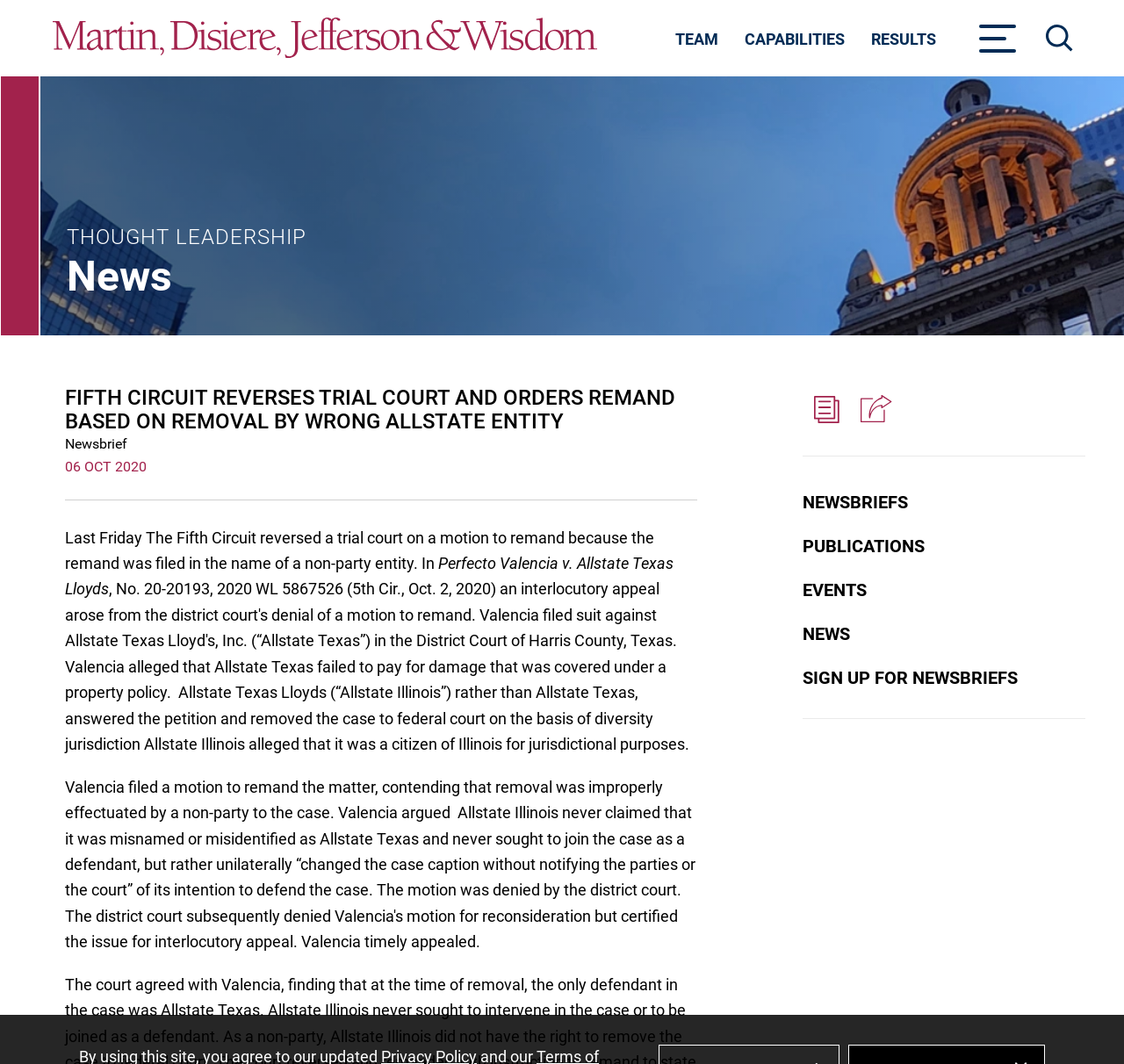Extract the main title from the webpage.

FIFTH CIRCUIT REVERSES TRIAL COURT AND ORDERS REMAND BASED ON REMOVAL BY WRONG ALLSTATE ENTITY